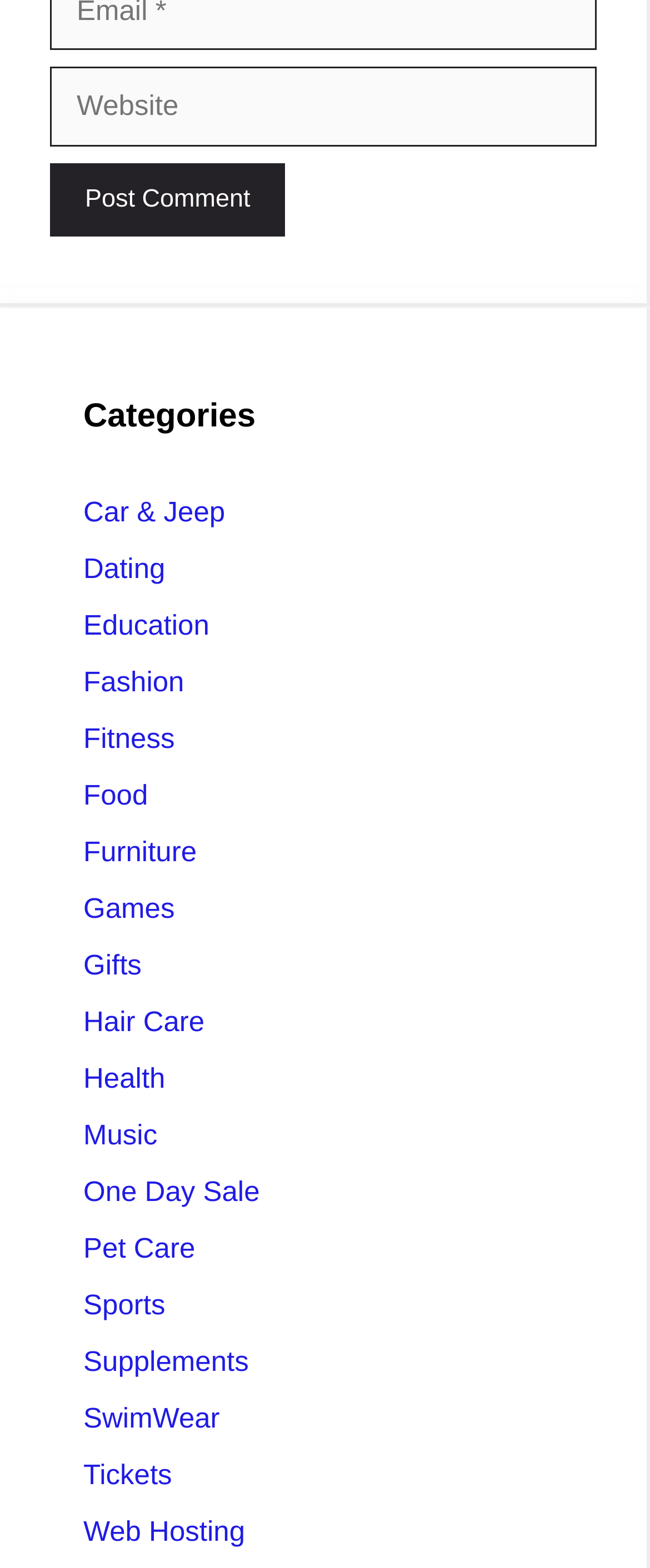Pinpoint the bounding box coordinates of the element that must be clicked to accomplish the following instruction: "click the toggle menu button". The coordinates should be in the format of four float numbers between 0 and 1, i.e., [left, top, right, bottom].

None